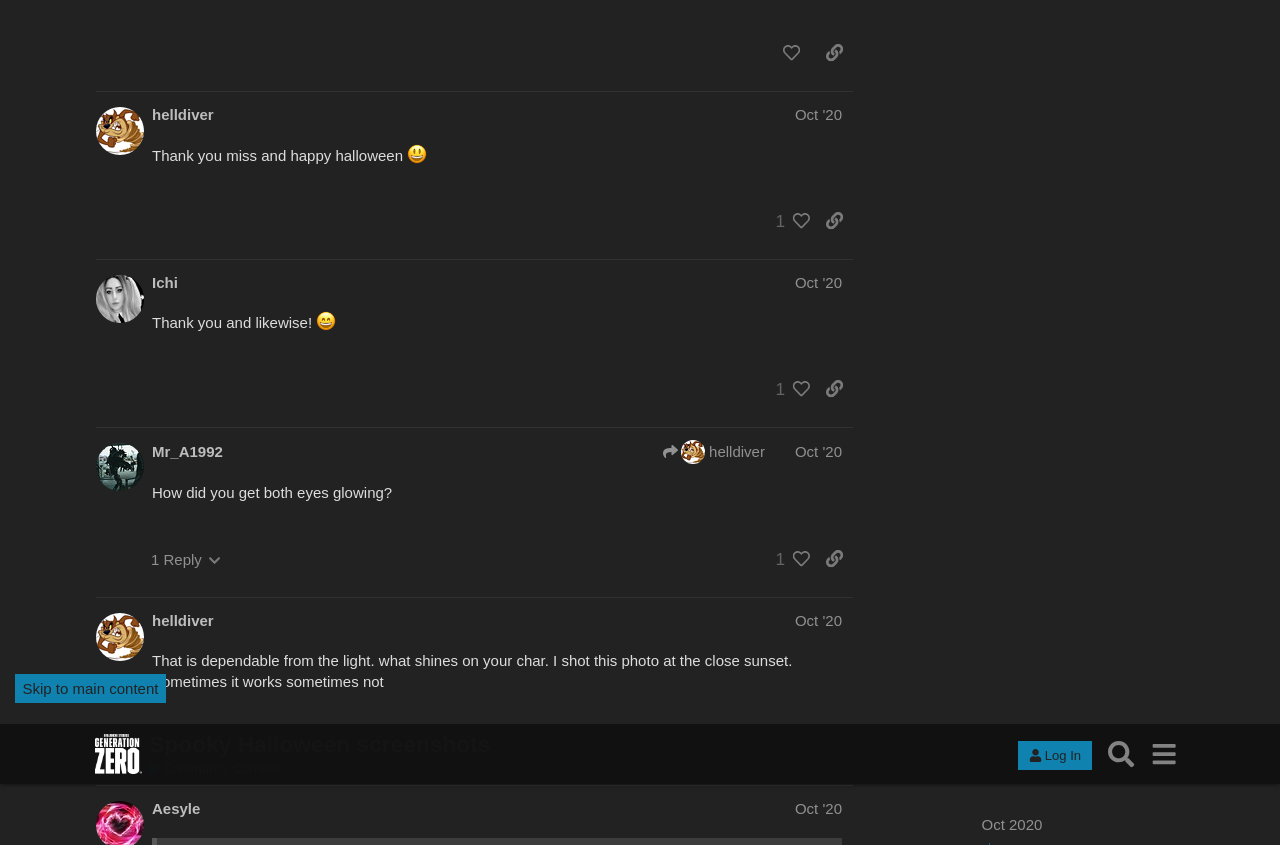Please determine the bounding box coordinates for the element with the description: "Winter Event 2023".

[0.083, 0.593, 0.193, 0.653]